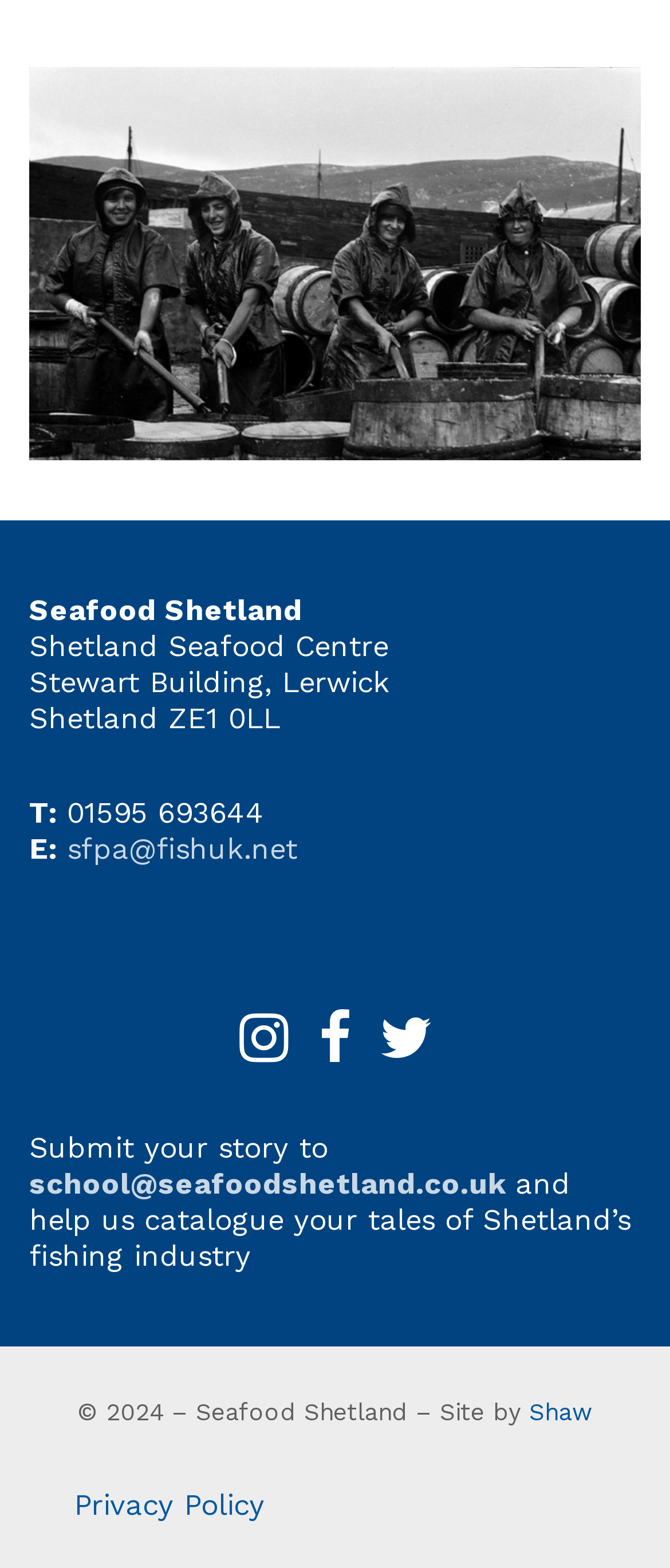What is the phone number of the centre?
From the image, provide a succinct answer in one word or a short phrase.

01595 693644